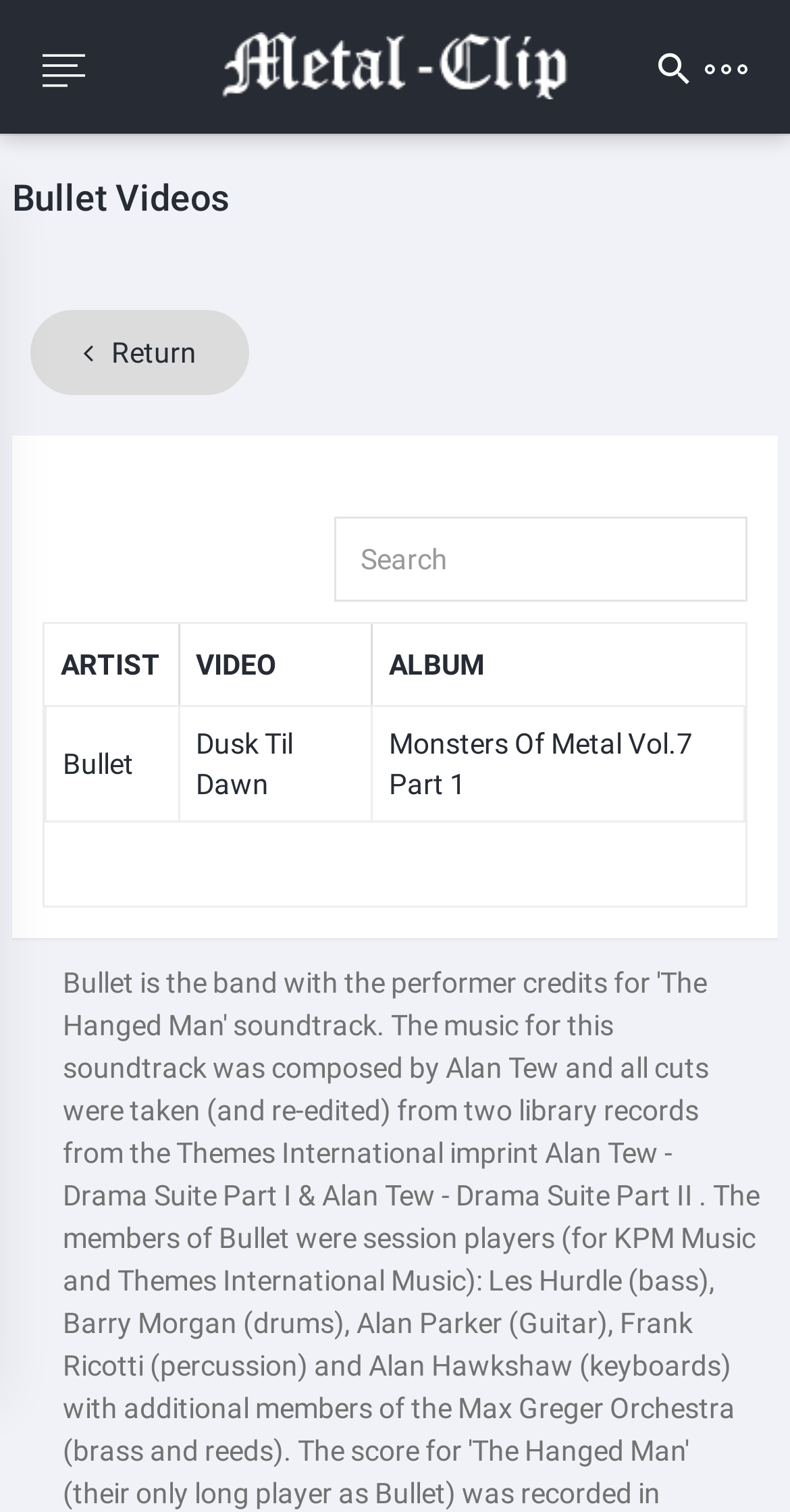Respond to the question with just a single word or phrase: 
How many columns are in the table?

3